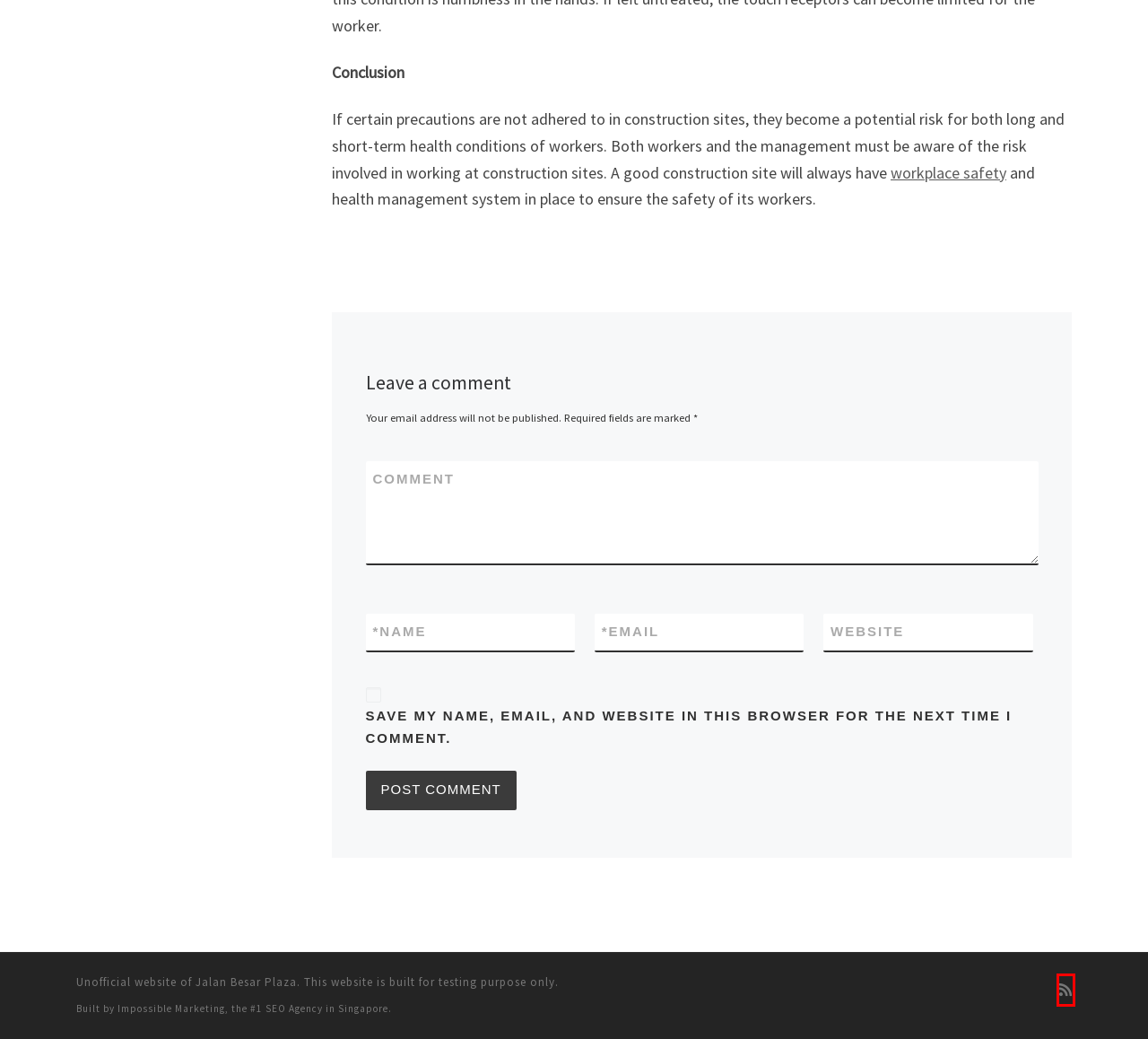Assess the screenshot of a webpage with a red bounding box and determine which webpage description most accurately matches the new page after clicking the element within the red box. Here are the options:
A. Contact Us | Jalan Besar Plaza
B. Team Jalan Besar Plaza | Jalan Besar Plaza
C. Video Gallery | Jalan Besar Plaza
D. Jalan Besar Plaza
E. August 18, 2020 | Jalan Besar Plaza
F. Jalan Besar Plaza | 101 Kitchener Rd, Singapore 208511.
G. Photo Gallery | Jalan Besar Plaza
H. Articles | Jalan Besar Plaza

D